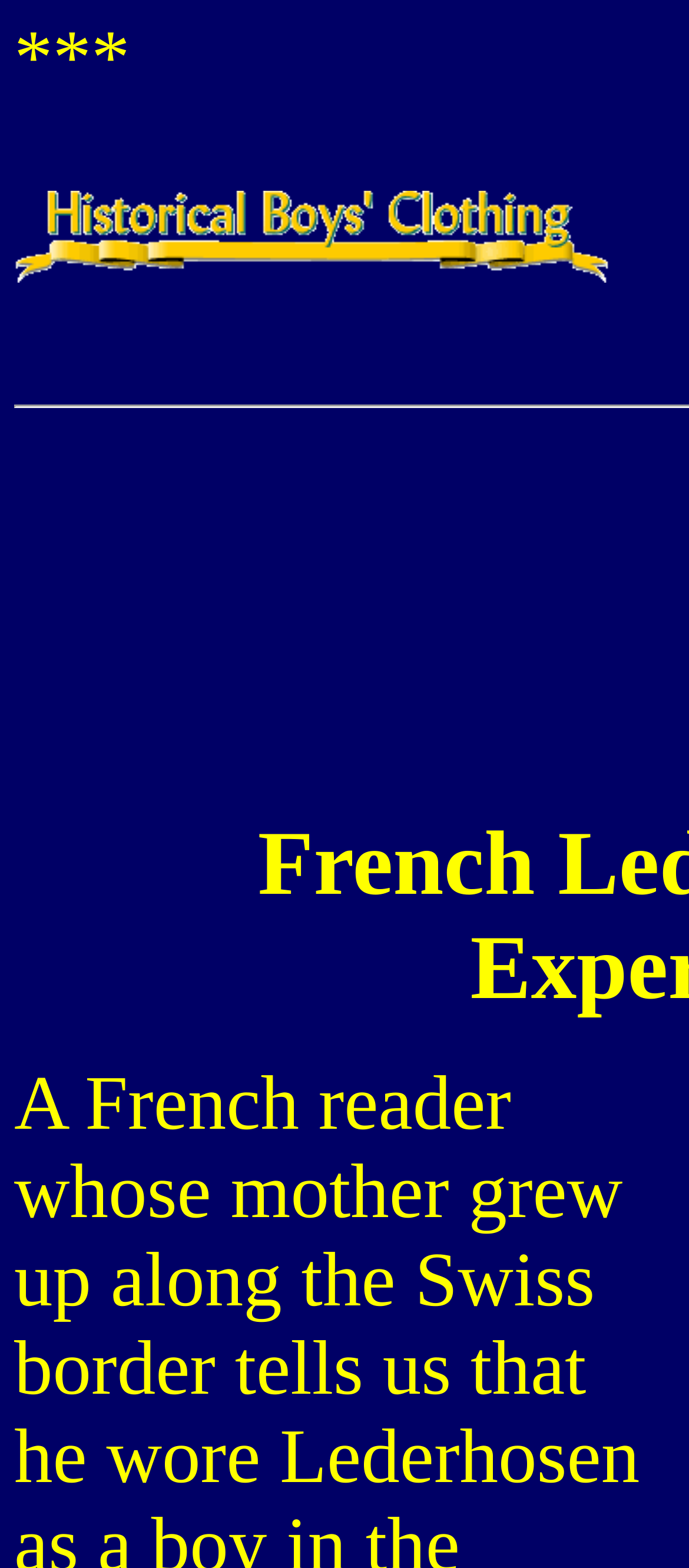Locate the bounding box of the UI element defined by this description: "parent_node: ***". The coordinates should be given as four float numbers between 0 and 1, formatted as [left, top, right, bottom].

[0.021, 0.166, 0.885, 0.185]